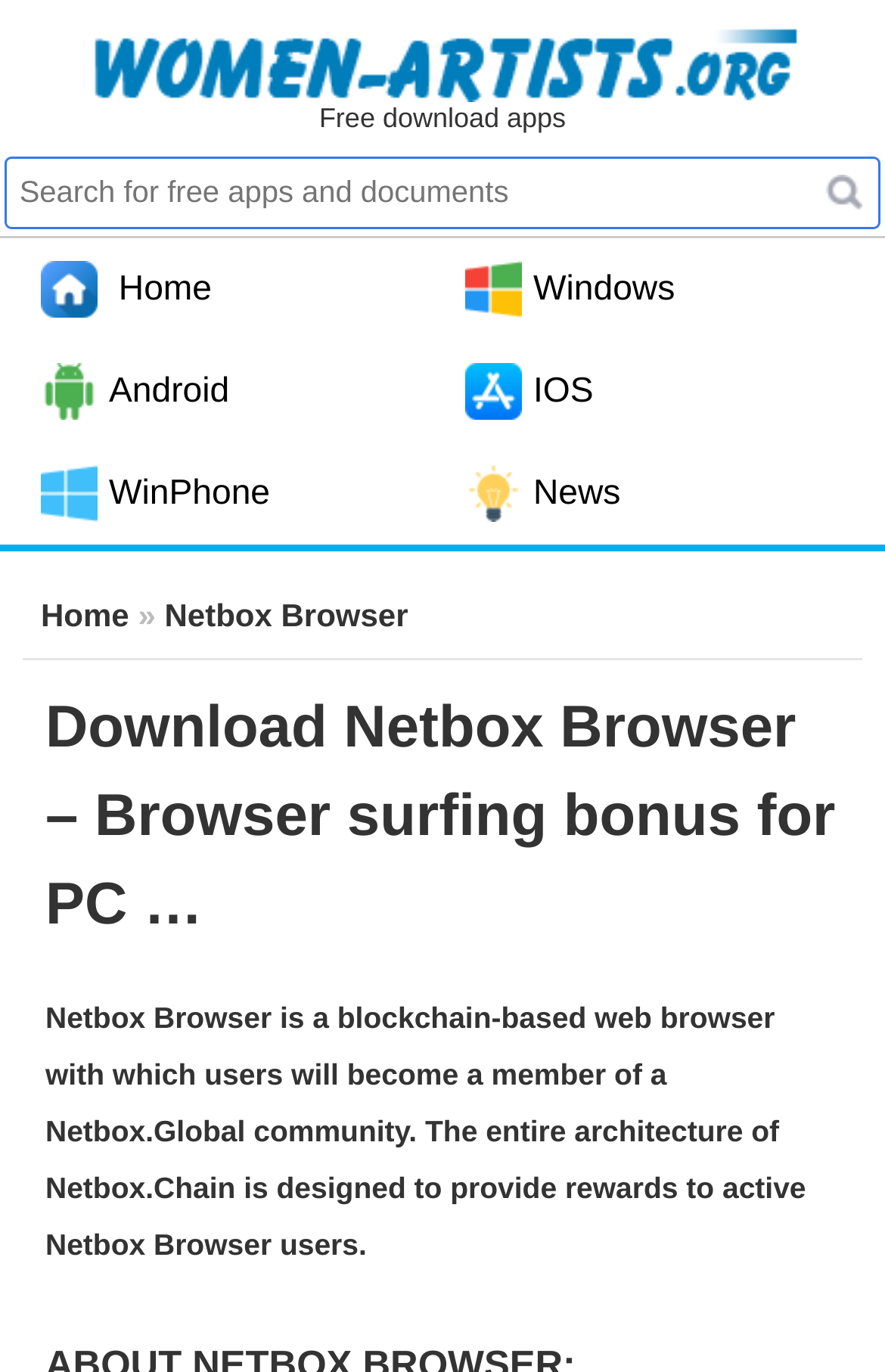What are the available platforms for download?
Look at the webpage screenshot and answer the question with a detailed explanation.

I found the answer by looking at the text 'Tải phần mềm Windows, MAC, Android, iOS, tài liệu, apps miễn phí - 2software.net' which lists the available platforms for download.